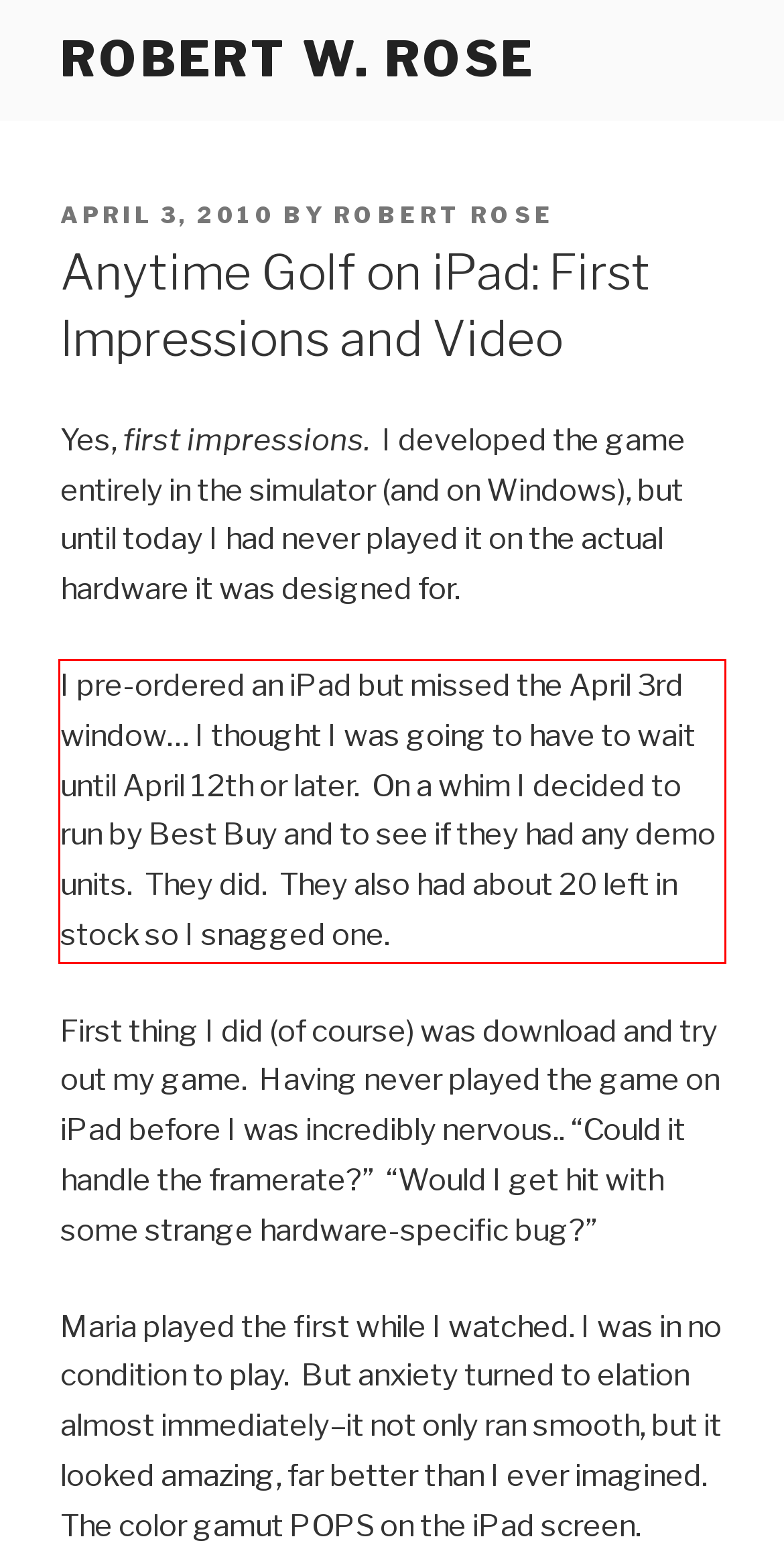There is a UI element on the webpage screenshot marked by a red bounding box. Extract and generate the text content from within this red box.

I pre-ordered an iPad but missed the April 3rd window… I thought I was going to have to wait until April 12th or later. On a whim I decided to run by Best Buy and to see if they had any demo units. They did. They also had about 20 left in stock so I snagged one.